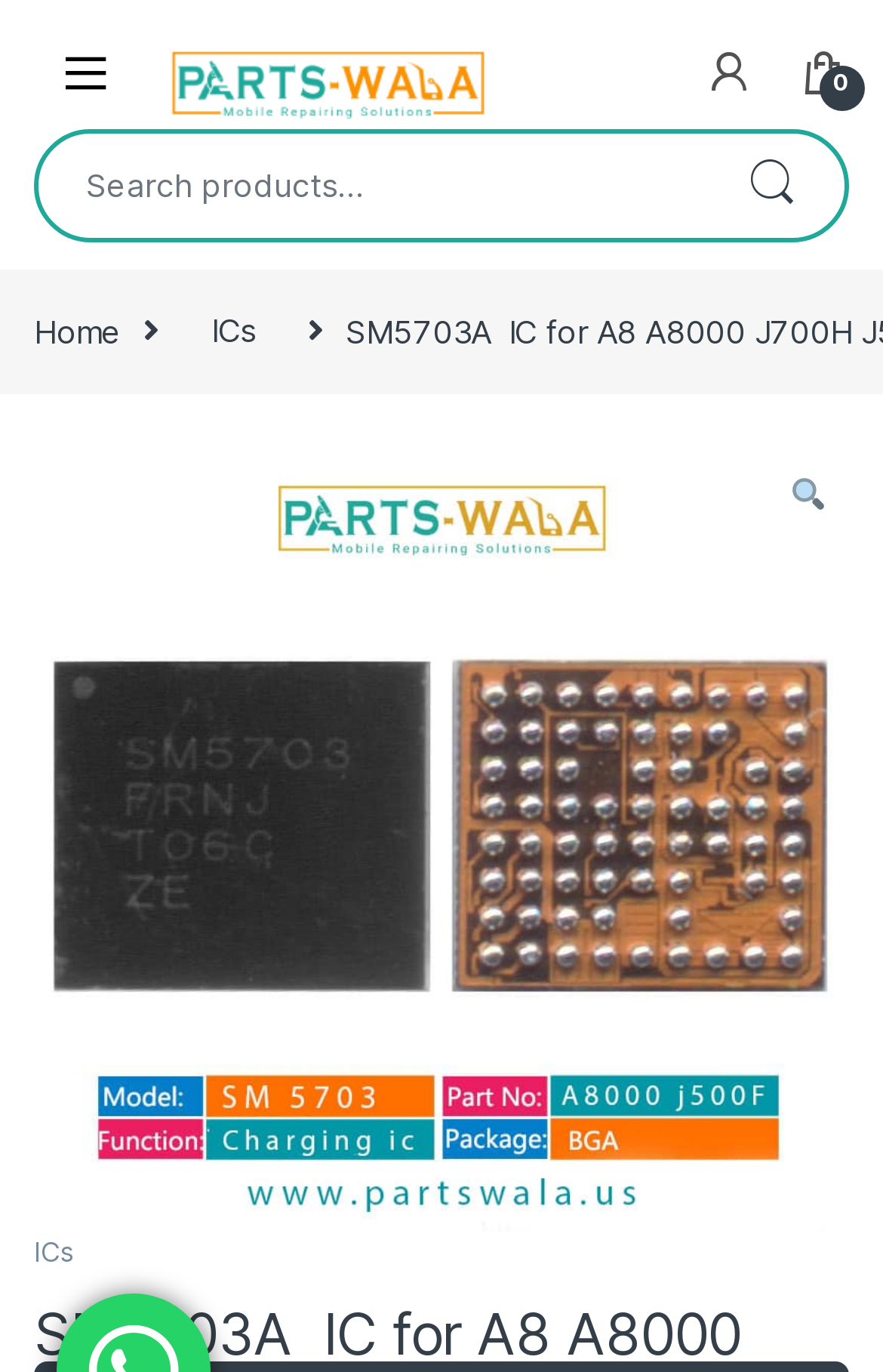How many buttons are there on the webpage?
Analyze the image and deliver a detailed answer to the question.

There are three buttons on the webpage: a search button, a button with a '' icon, and a 'Search m' button.